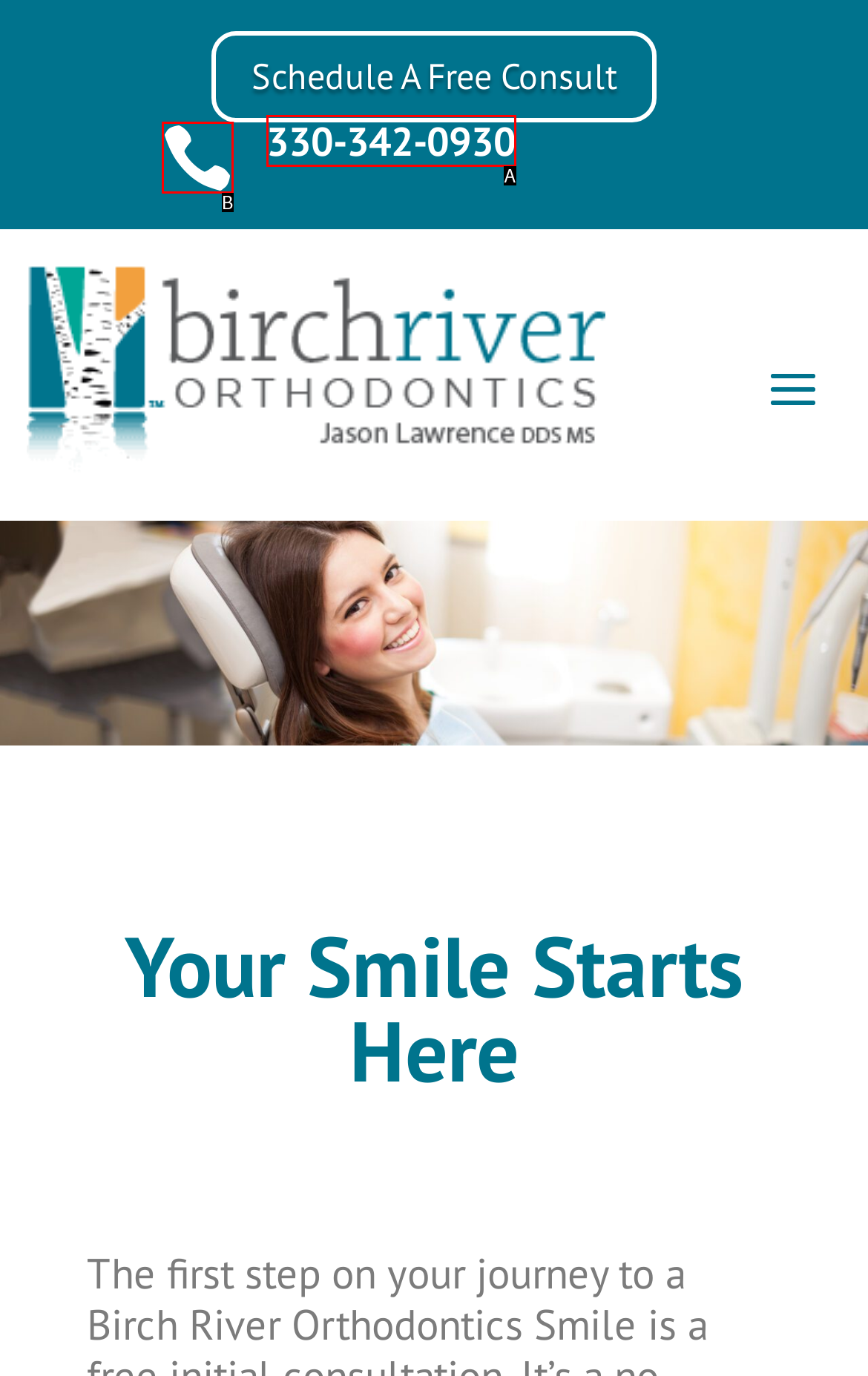Determine which option matches the description: 330-342-0930. Answer using the letter of the option.

A